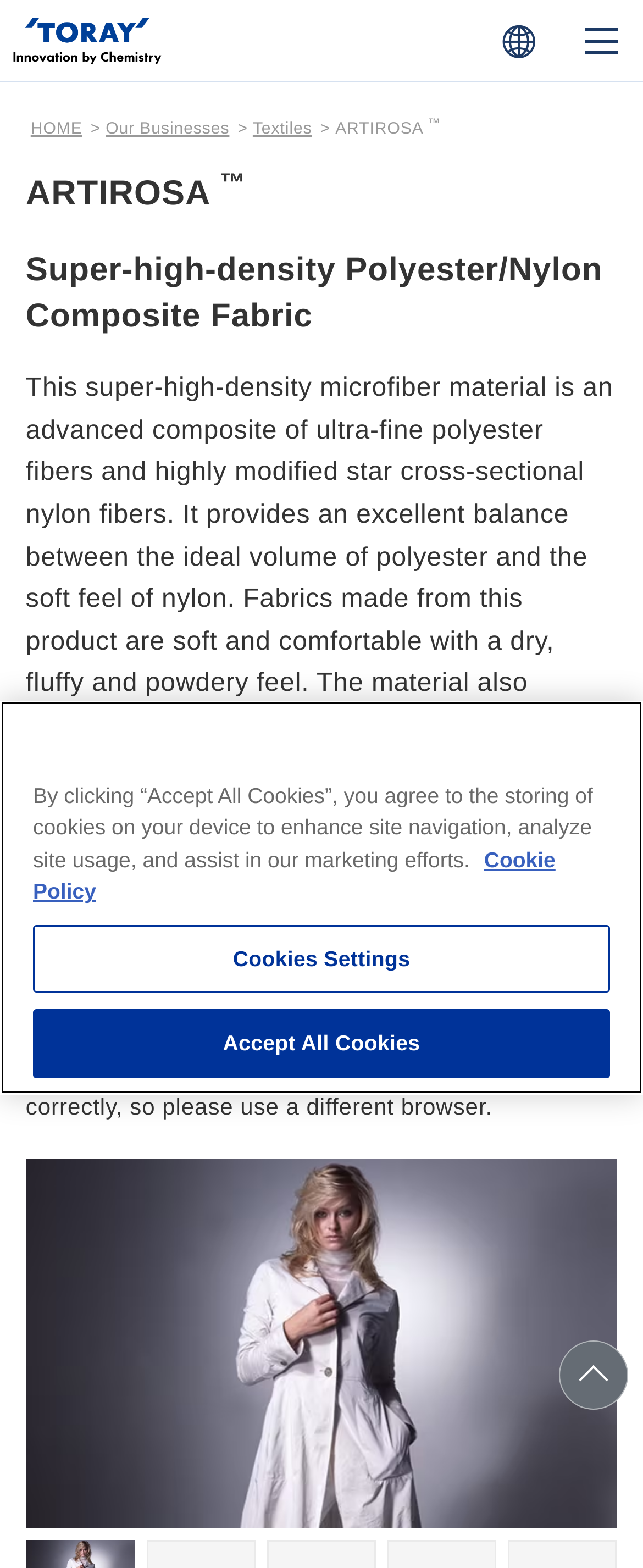Determine the bounding box coordinates of the clickable area required to perform the following instruction: "Go to Home page". The coordinates should be represented as four float numbers between 0 and 1: [left, top, right, bottom].

None